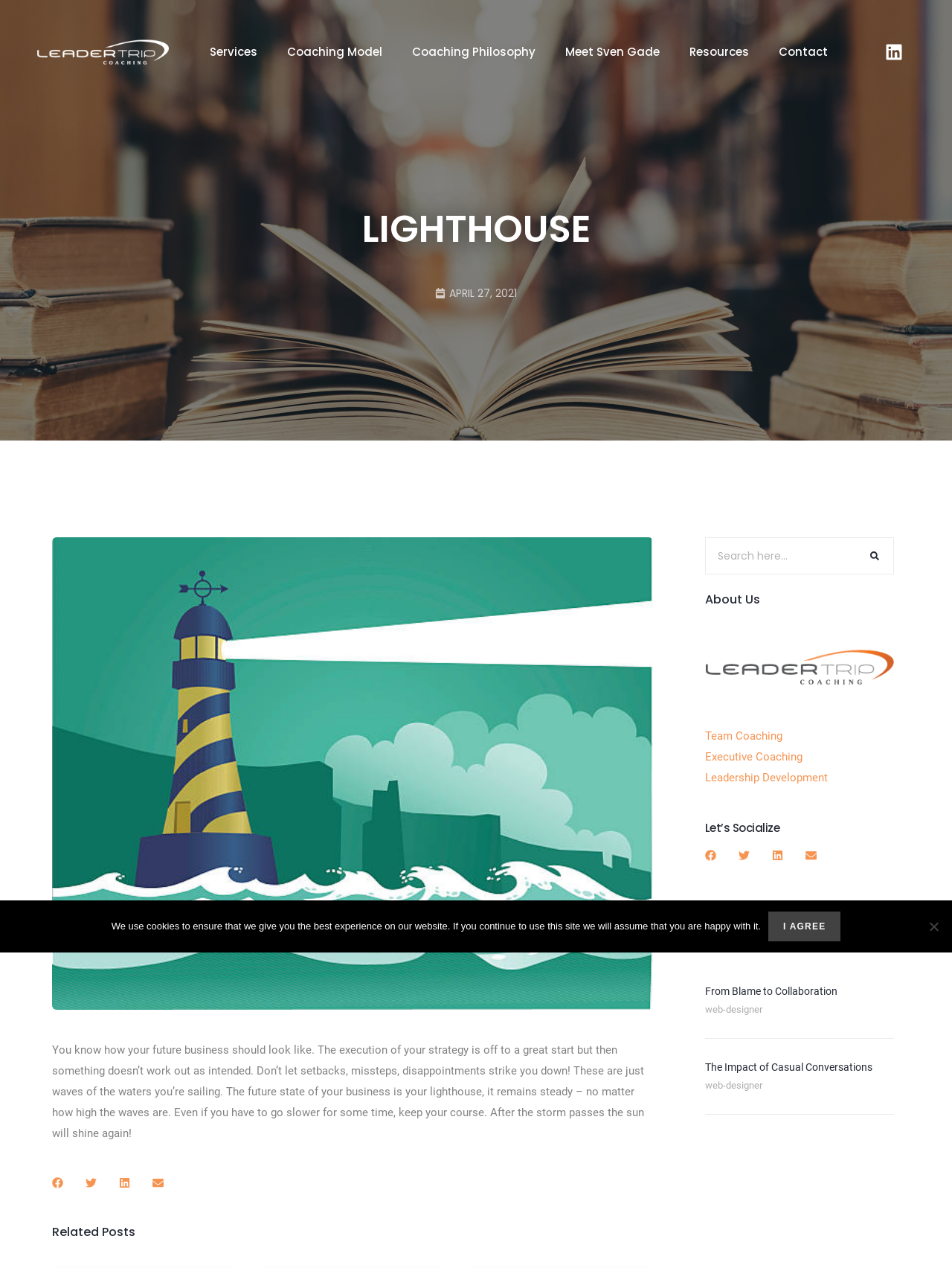Identify the bounding box coordinates for the UI element described by the following text: "April 27, 2021". Provide the coordinates as four float numbers between 0 and 1, in the format [left, top, right, bottom].

[0.457, 0.225, 0.543, 0.238]